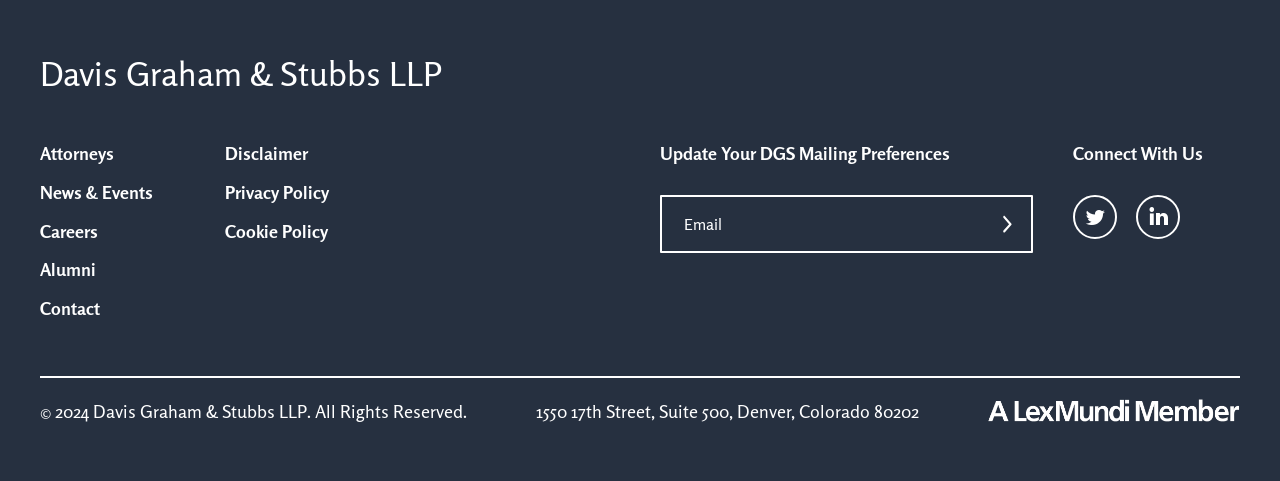Based on the image, please respond to the question with as much detail as possible:
What is the name of the law firm?

The name of the law firm can be found in the top-left corner of the webpage, where it is written as a link 'Davis Graham & Stubbs LLP'.